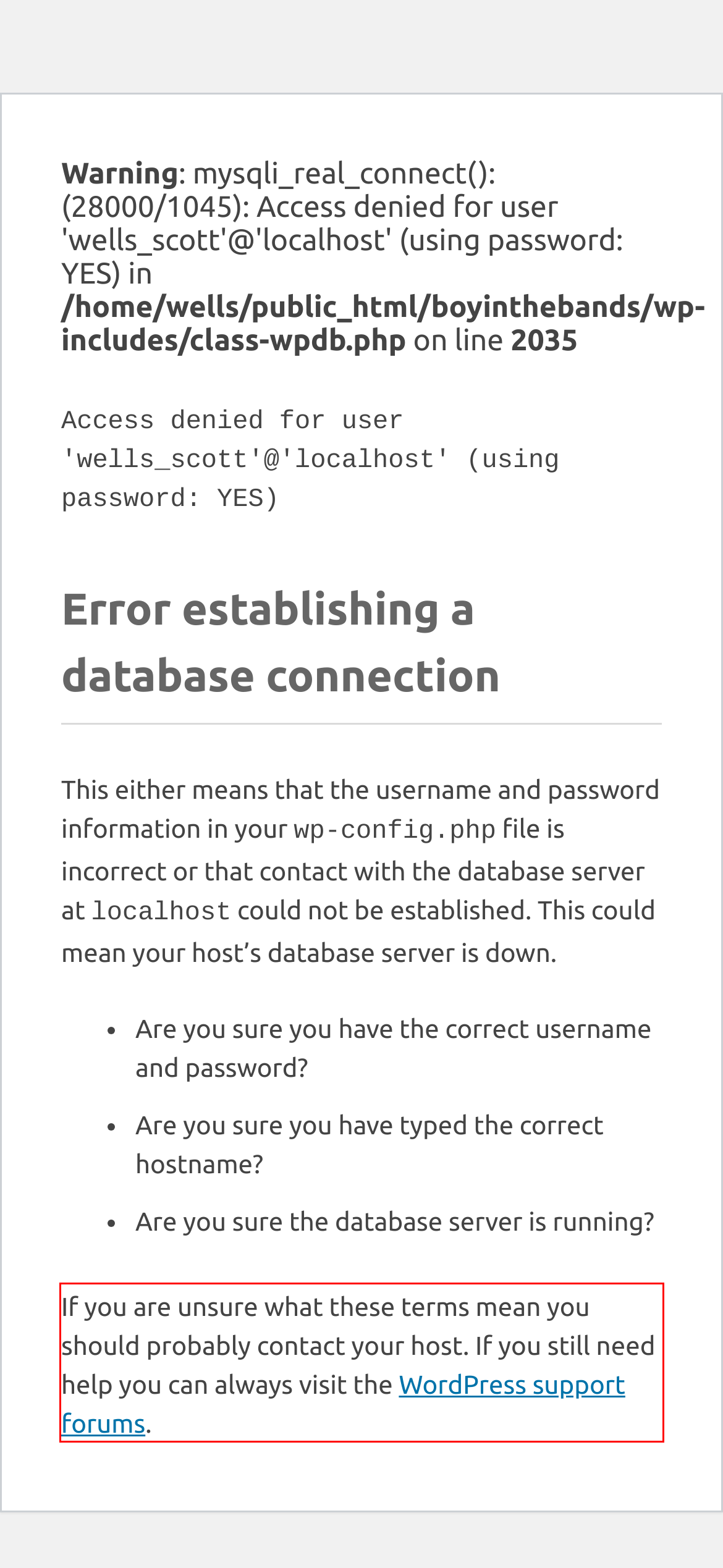You have a webpage screenshot with a red rectangle surrounding a UI element. Extract the text content from within this red bounding box.

If you are unsure what these terms mean you should probably contact your host. If you still need help you can always visit the WordPress support forums.